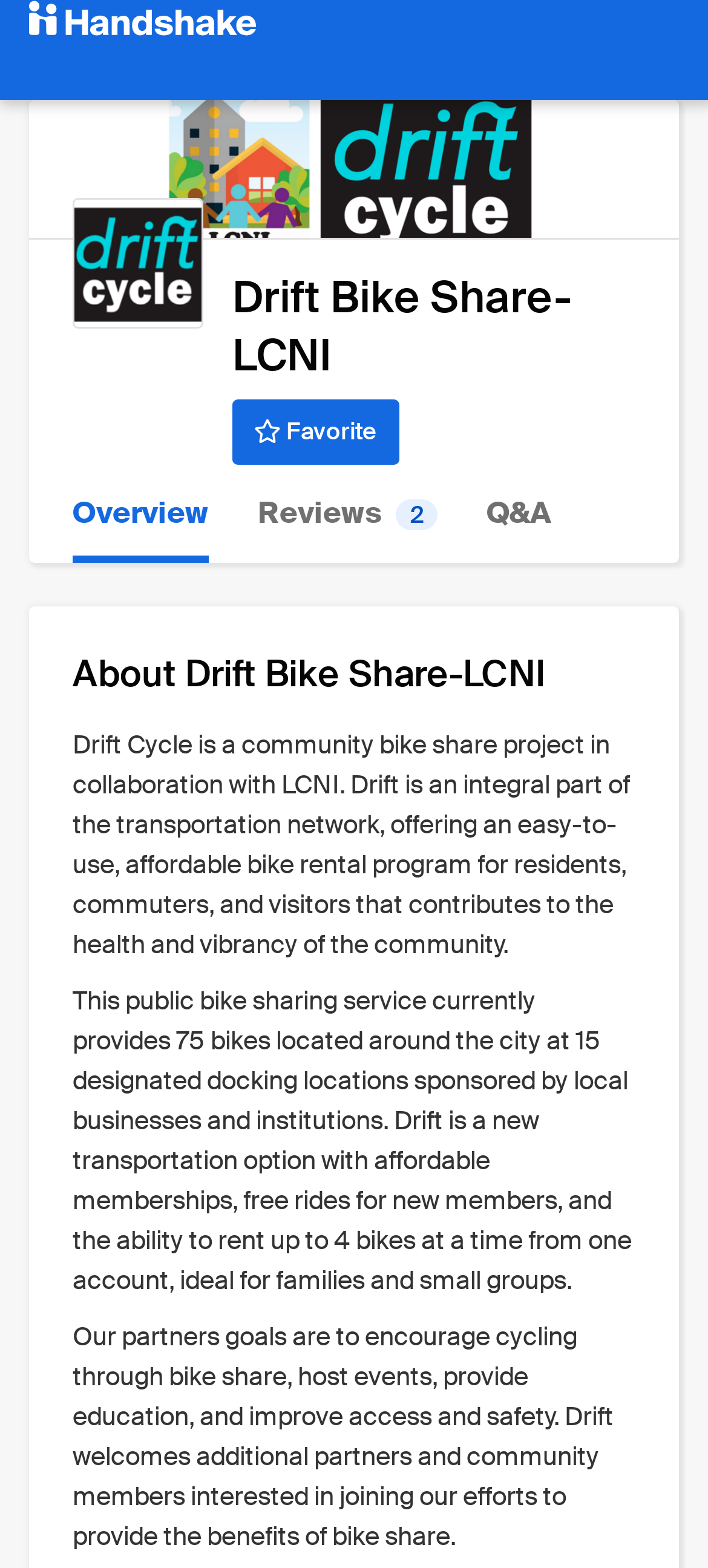Respond to the following query with just one word or a short phrase: 
What is the purpose of Drift?

Encourage cycling